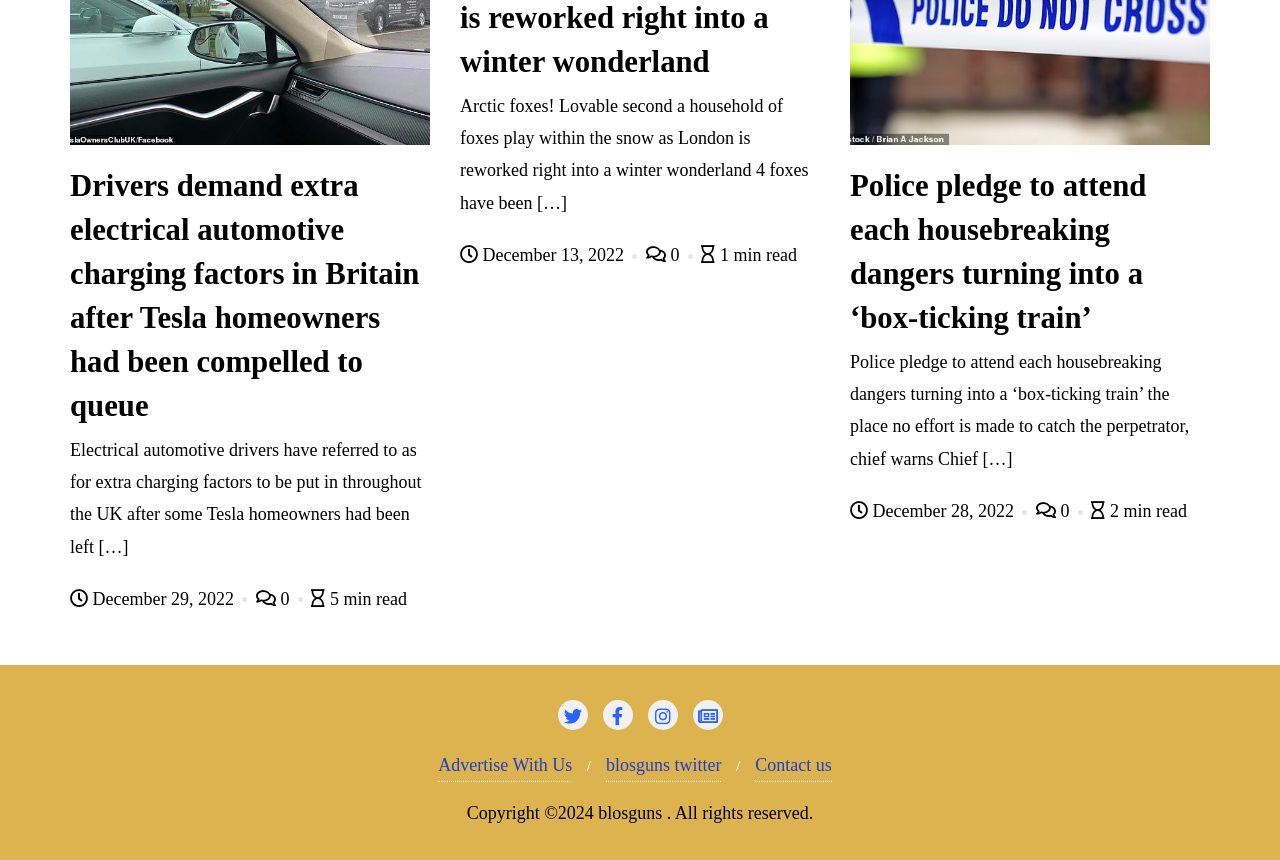Based on the image, provide a detailed response to the question:
What is the topic of the first article?

Based on the heading 'Drivers demand extra electrical automotive charging factors in Britain after Tesla homeowners had been compelled to queue' and the static text 'Electrical automotive drivers have referred to as for extra charging factors to be put in throughout the UK after some Tesla homeowners had been left […]', I can infer that the topic of the first article is related to electrical automotive charging.